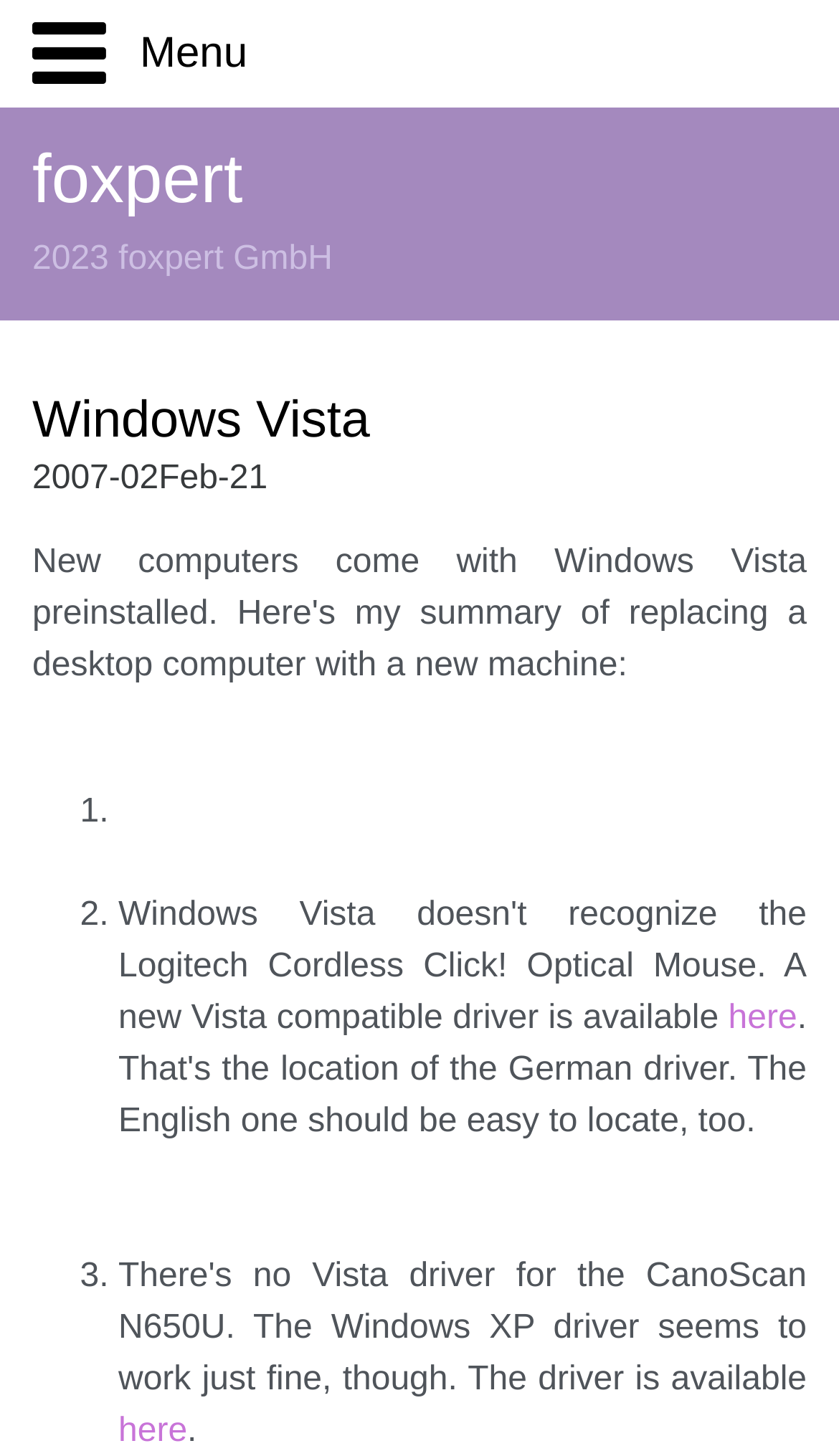How many 'here' links are there?
Please craft a detailed and exhaustive response to the question.

I counted the number of 'here' links, which are two. One is under the second list marker and the other is under the third list marker.